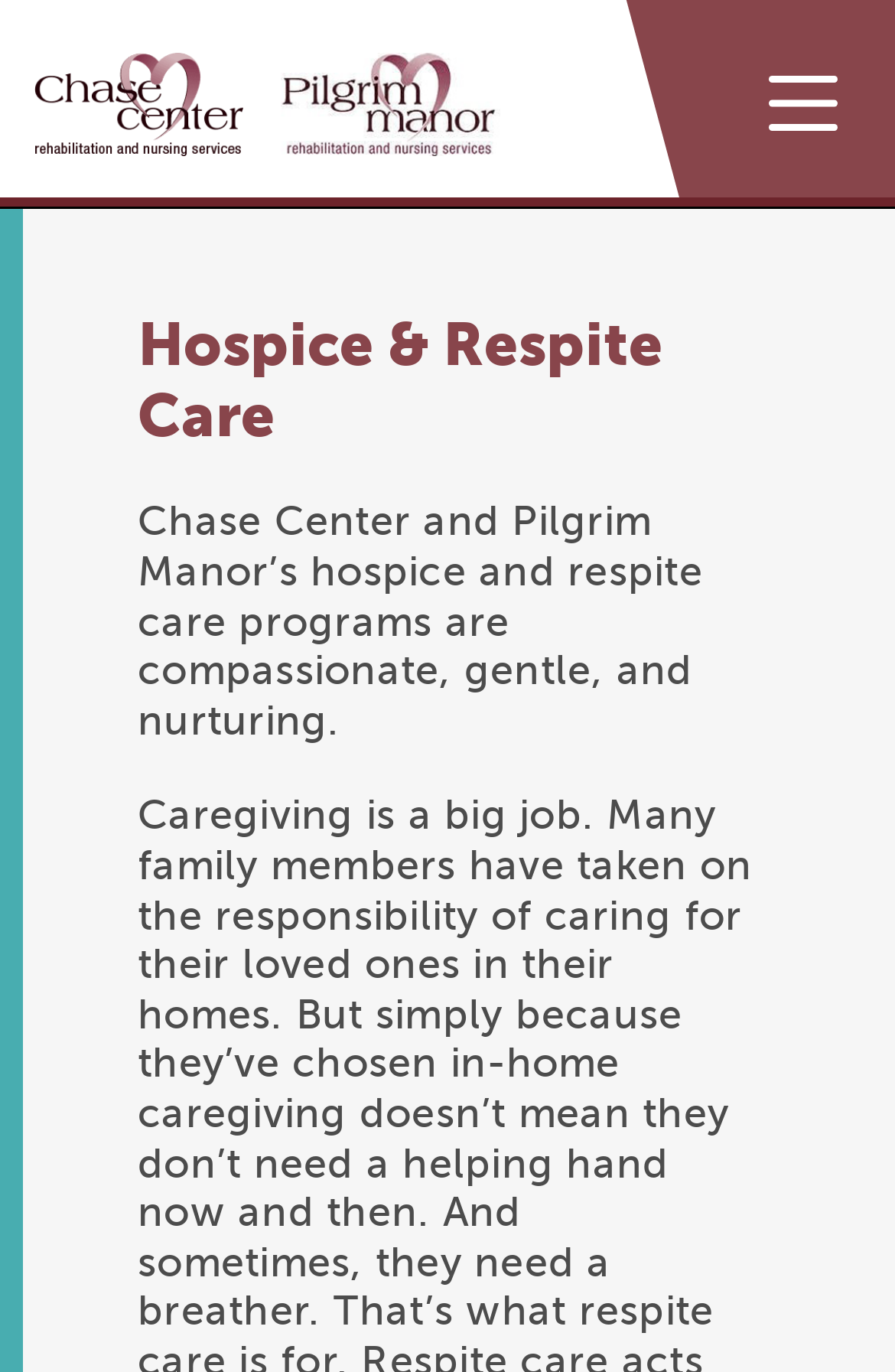Identify and provide the title of the webpage.

Hospice & Respite Care